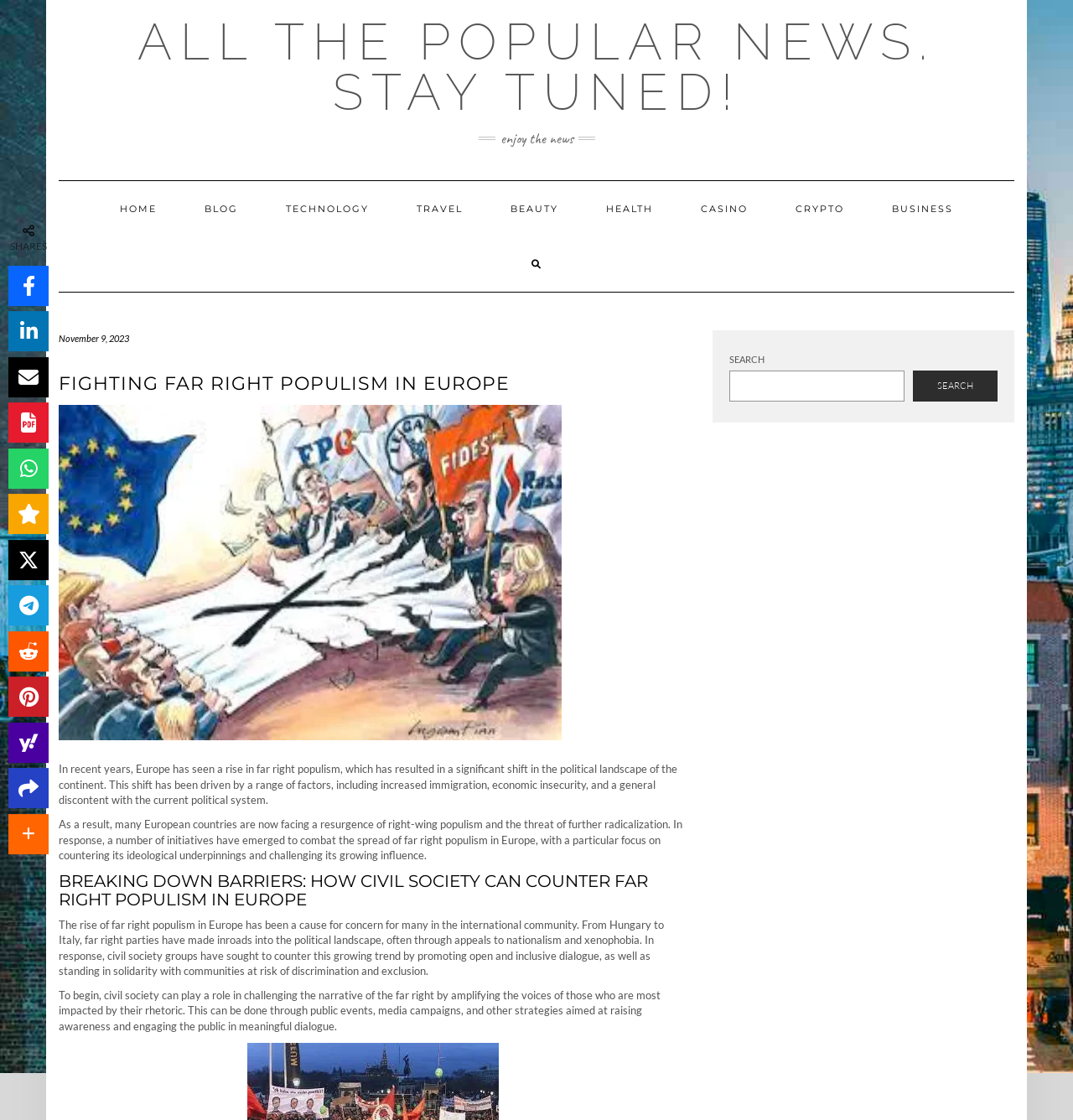Give a succinct answer to this question in a single word or phrase: 
What is the suggested way to challenge the narrative of the far right?

Amplifying voices of impacted communities